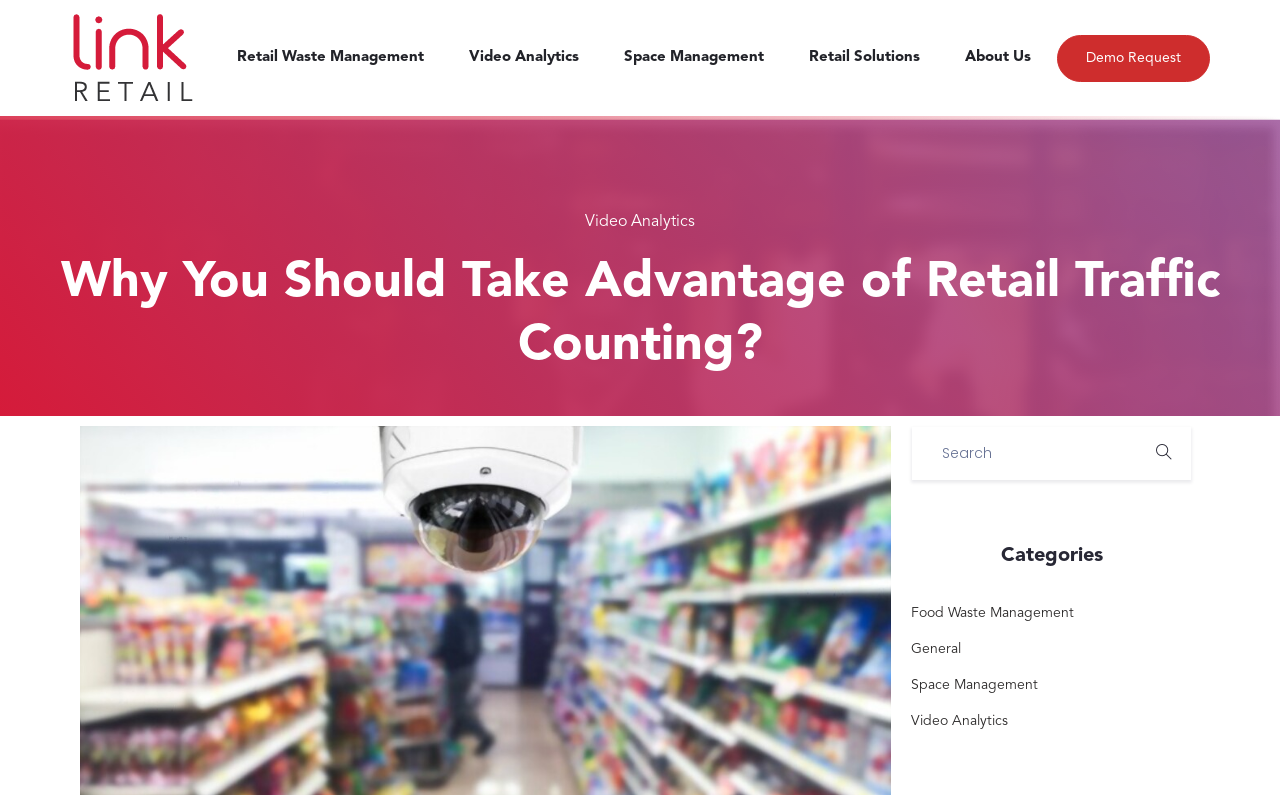Determine the bounding box coordinates of the clickable element to complete this instruction: "Search for something". Provide the coordinates in the format of four float numbers between 0 and 1, [left, top, right, bottom].

[0.712, 0.536, 0.932, 0.605]